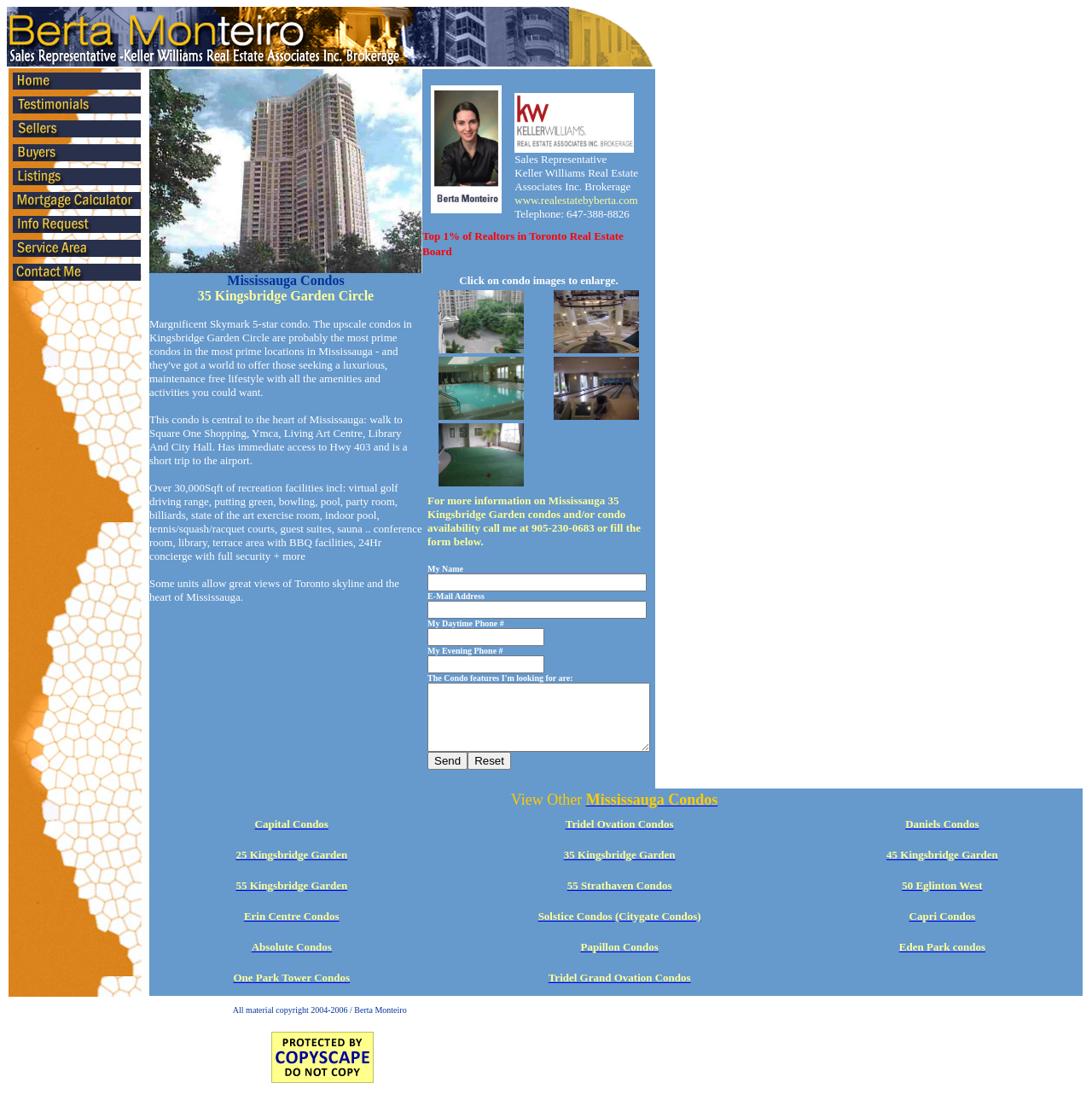How many square feet of recreation facilities are available?
Answer the question with a detailed explanation, including all necessary information.

The webpage mentions that the condo complex has 'Over 30,000Sqft of recreation facilities'. This information is provided to highlight the amenities available to residents.